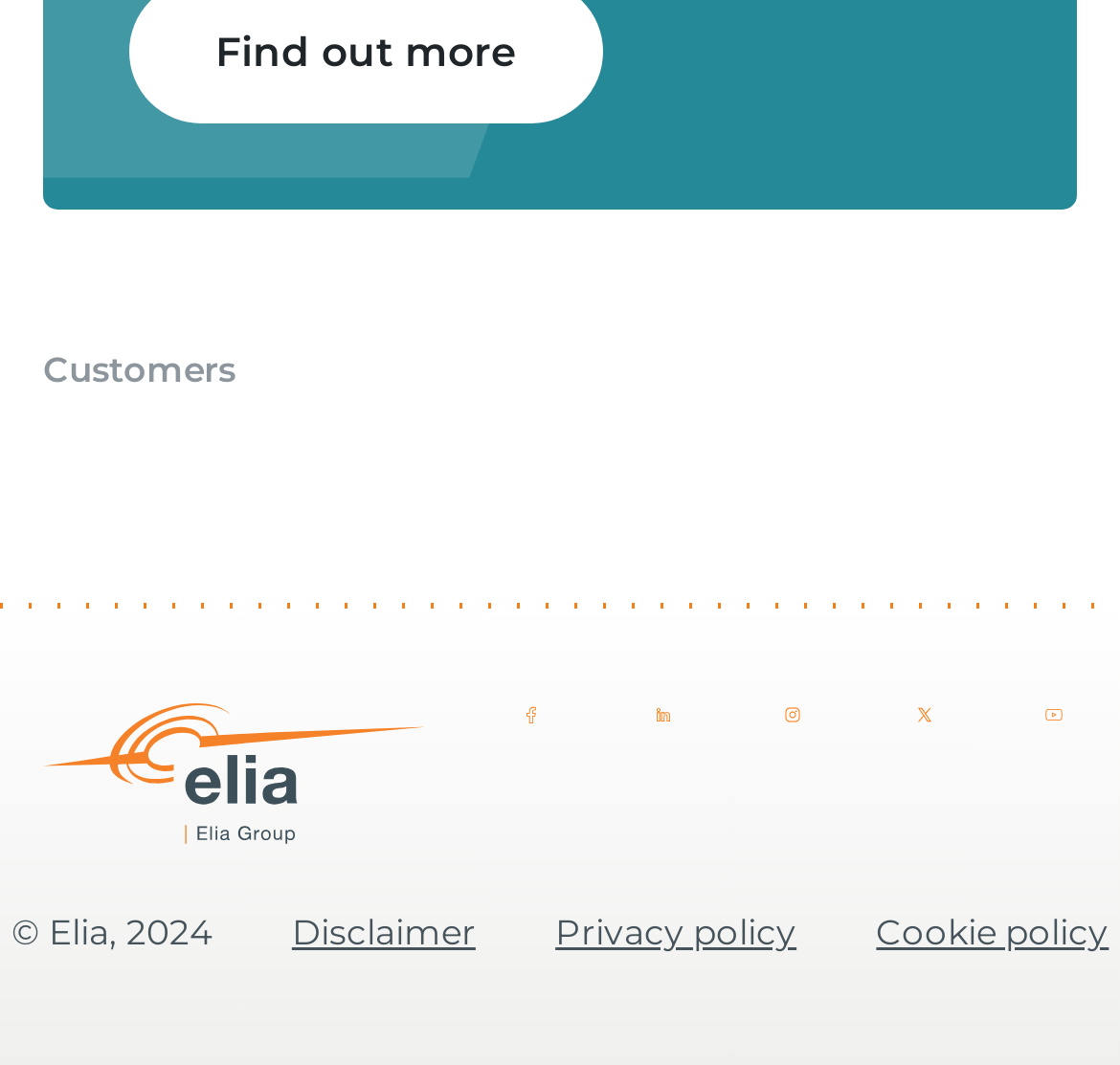What are the three policy links at the bottom?
Based on the image, please offer an in-depth response to the question.

The three policy links at the bottom of the webpage can be identified by the link elements with descriptions 'Disclaimer', 'Privacy policy', and 'Cookie policy'.